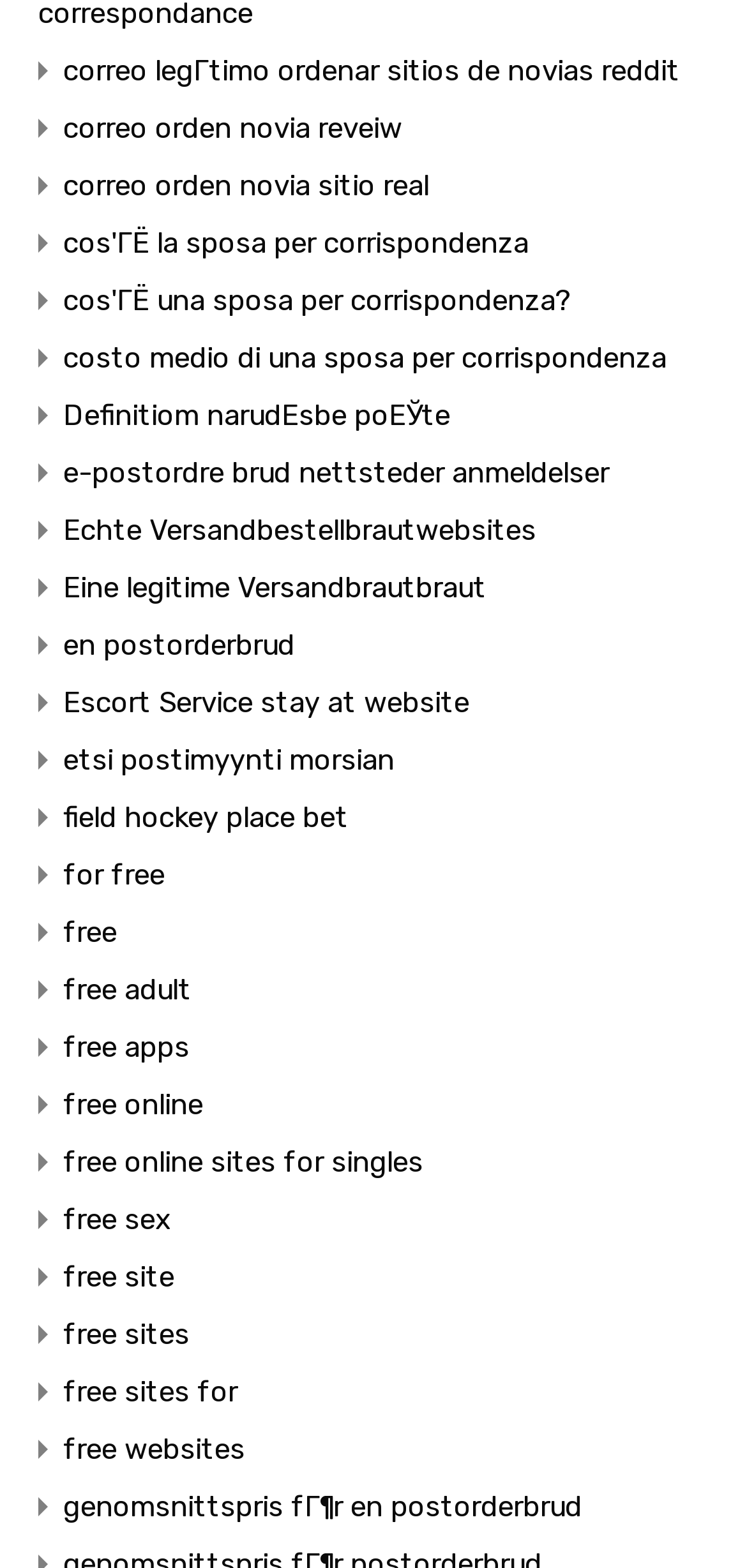Is the webpage providing information about the cost of mail order brides?
Please provide a single word or phrase as the answer based on the screenshot.

Yes